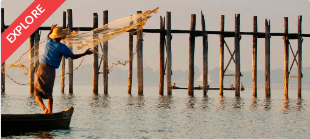Examine the screenshot and answer the question in as much detail as possible: What is reflected off the water's surface?

The tranquil morning light is reflected off the water's surface, adding to the serene and peaceful atmosphere of the scene.